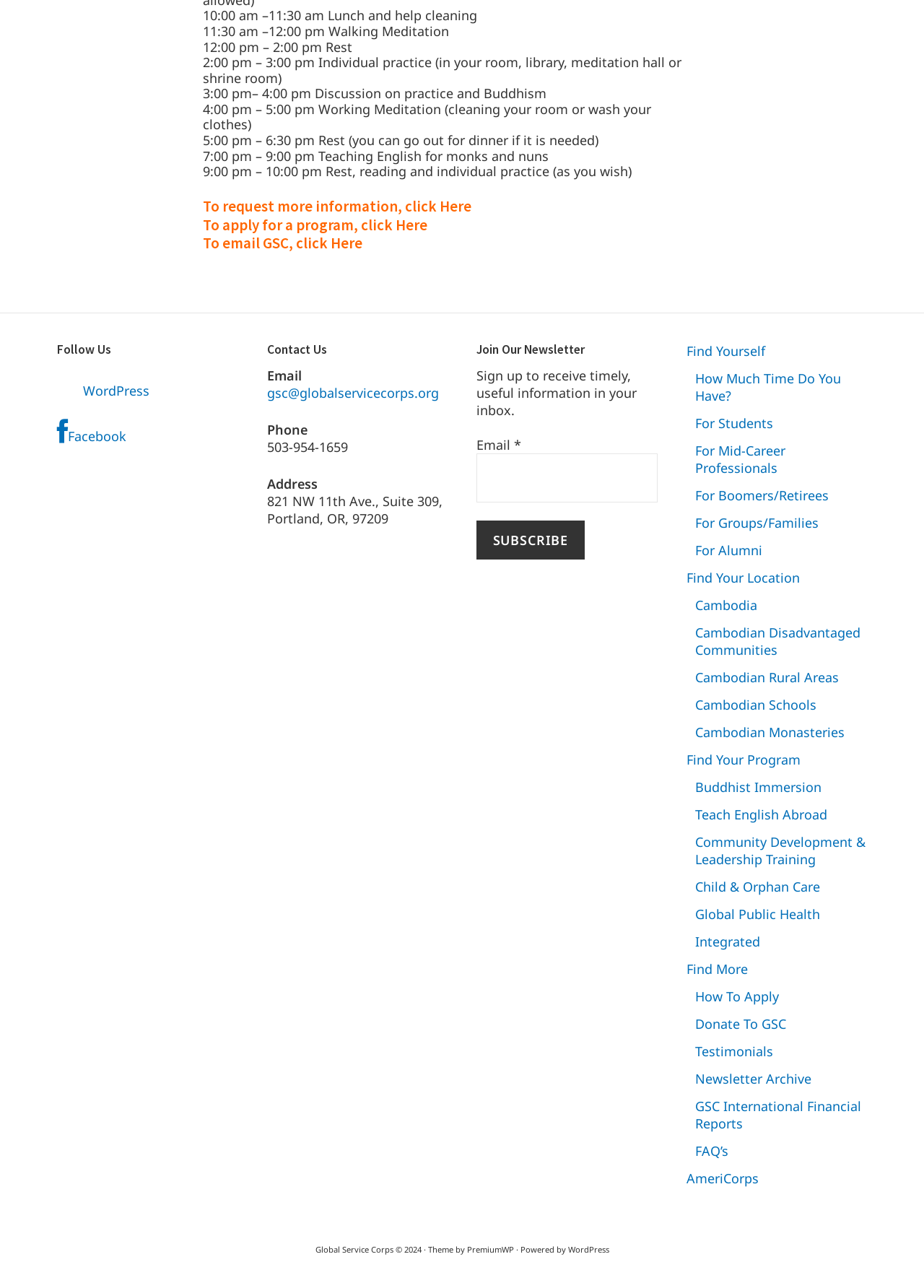Can you find the bounding box coordinates for the element that needs to be clicked to execute this instruction: "Click on the Search button"? The coordinates should be given as four float numbers between 0 and 1, i.e., [left, top, right, bottom].

None